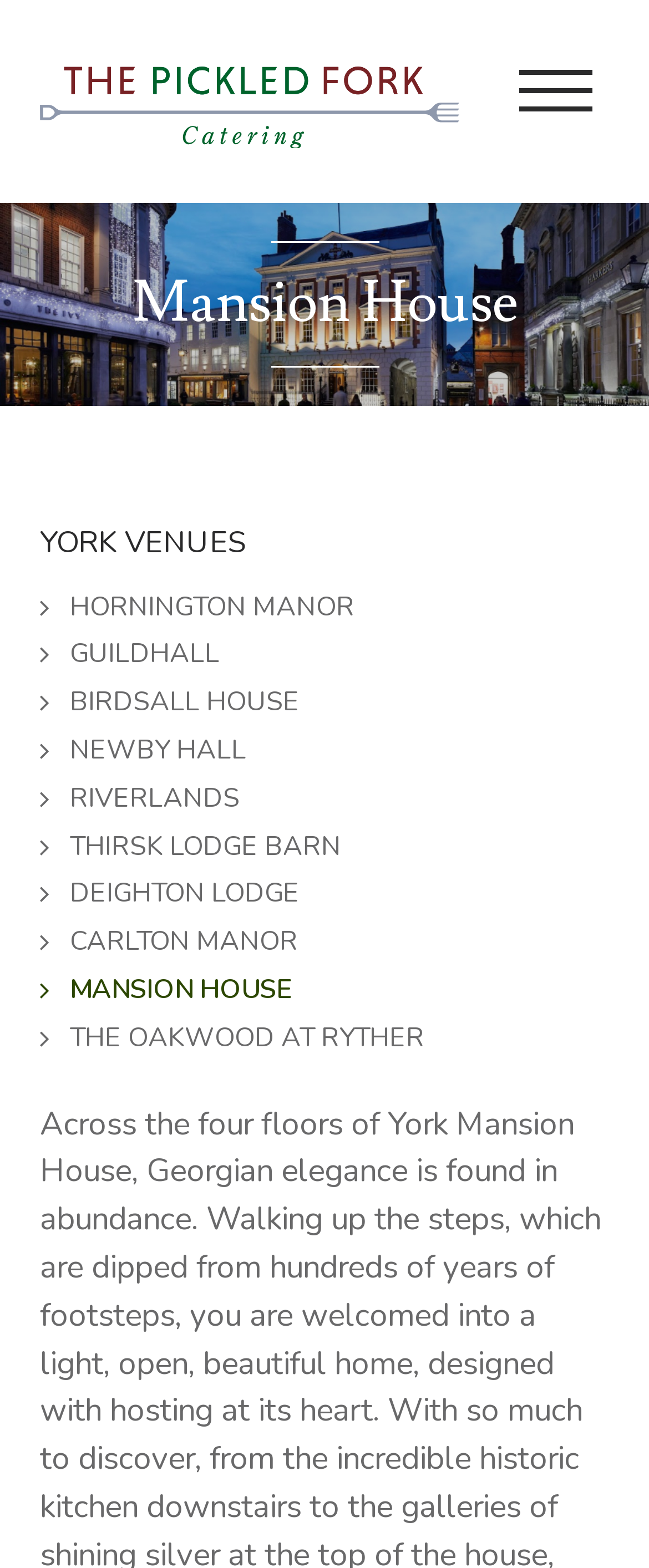What is the purpose of the webpage?
Look at the image and construct a detailed response to the question.

The webpage appears to be listing various venues, each with a link and an icon, under the category 'YORK VENUES', suggesting that the purpose of the webpage is to provide a list of venues for users to explore.